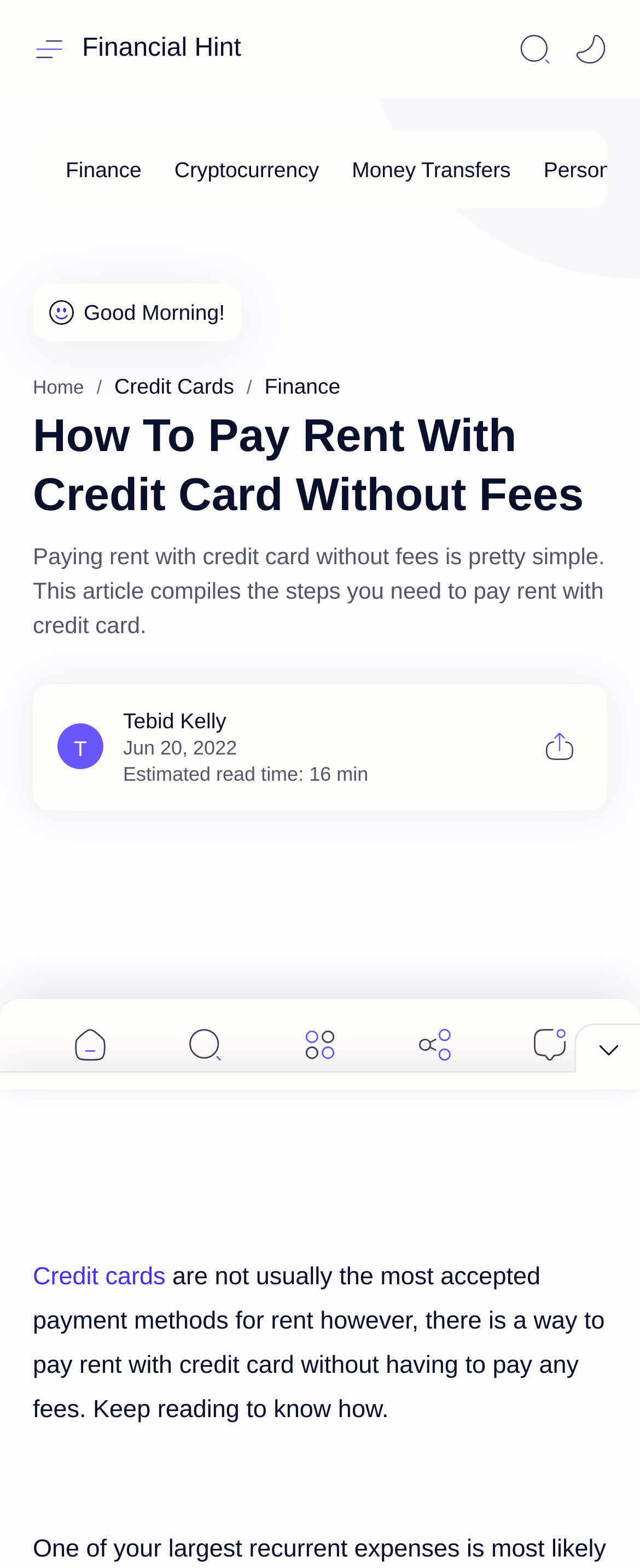Who is the author of the article?
Provide a concise answer using a single word or phrase based on the image.

Tebid Kelly